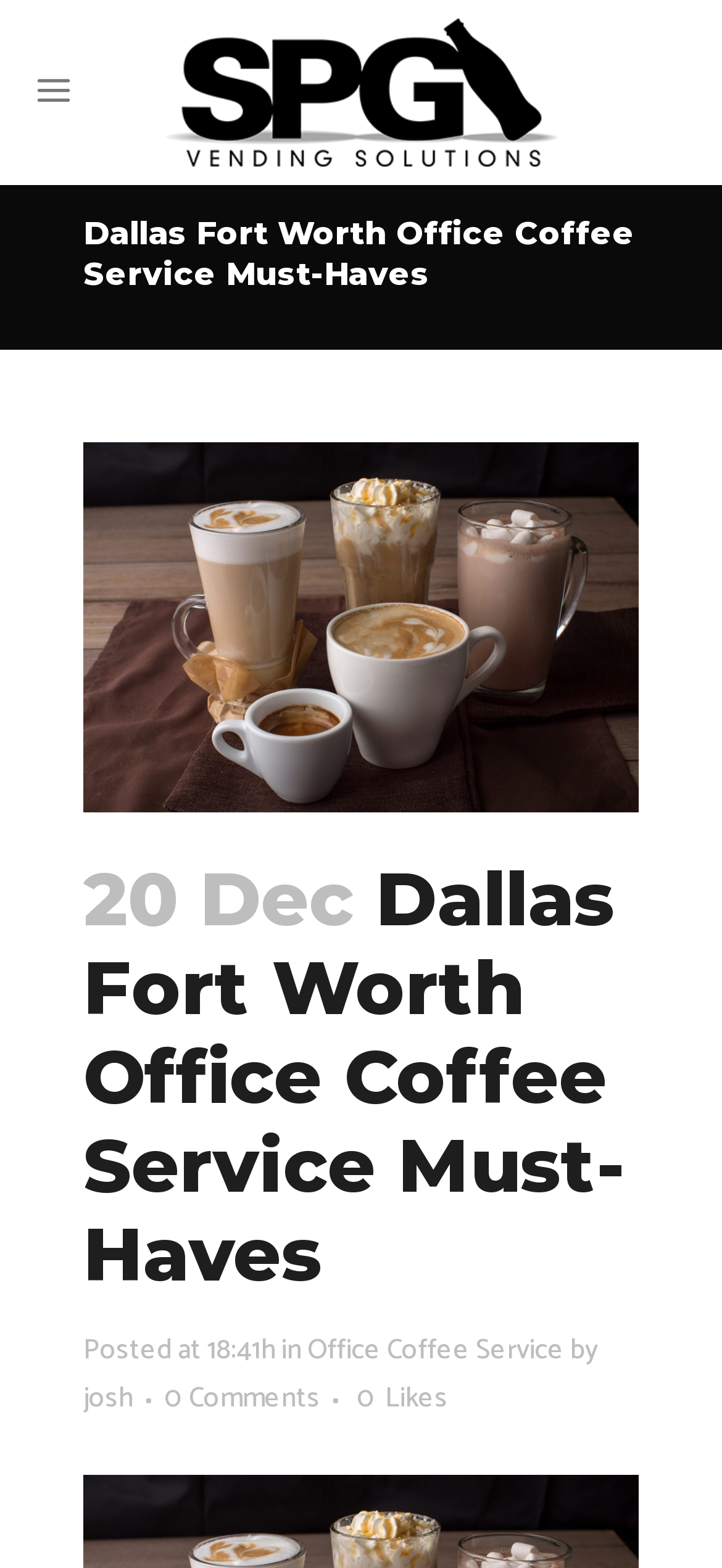Answer the following query concisely with a single word or phrase:
Who is the author of the article?

josh